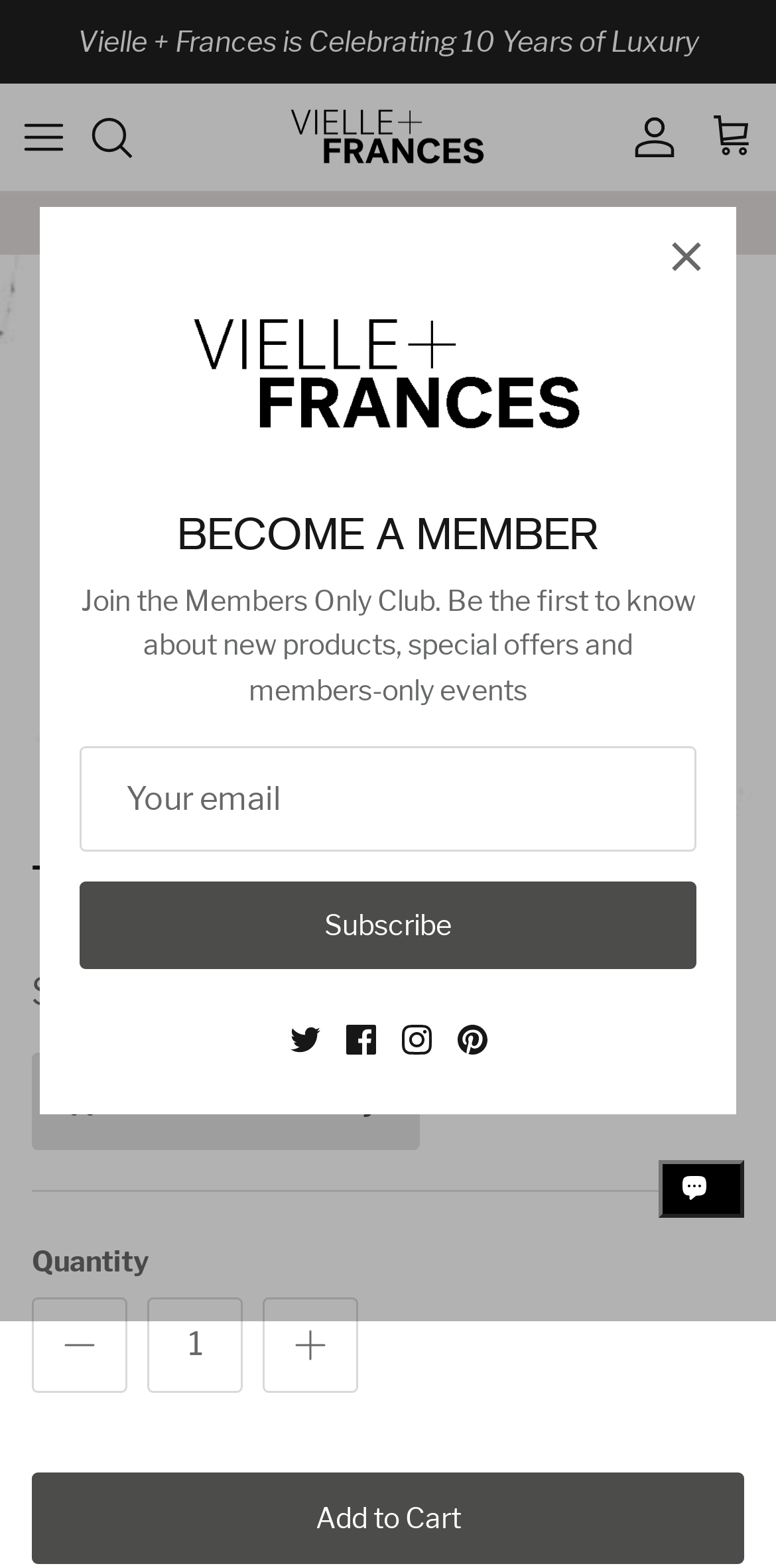What is the name of the sculpture?
Please look at the screenshot and answer using one word or phrase.

Troy Sculpture